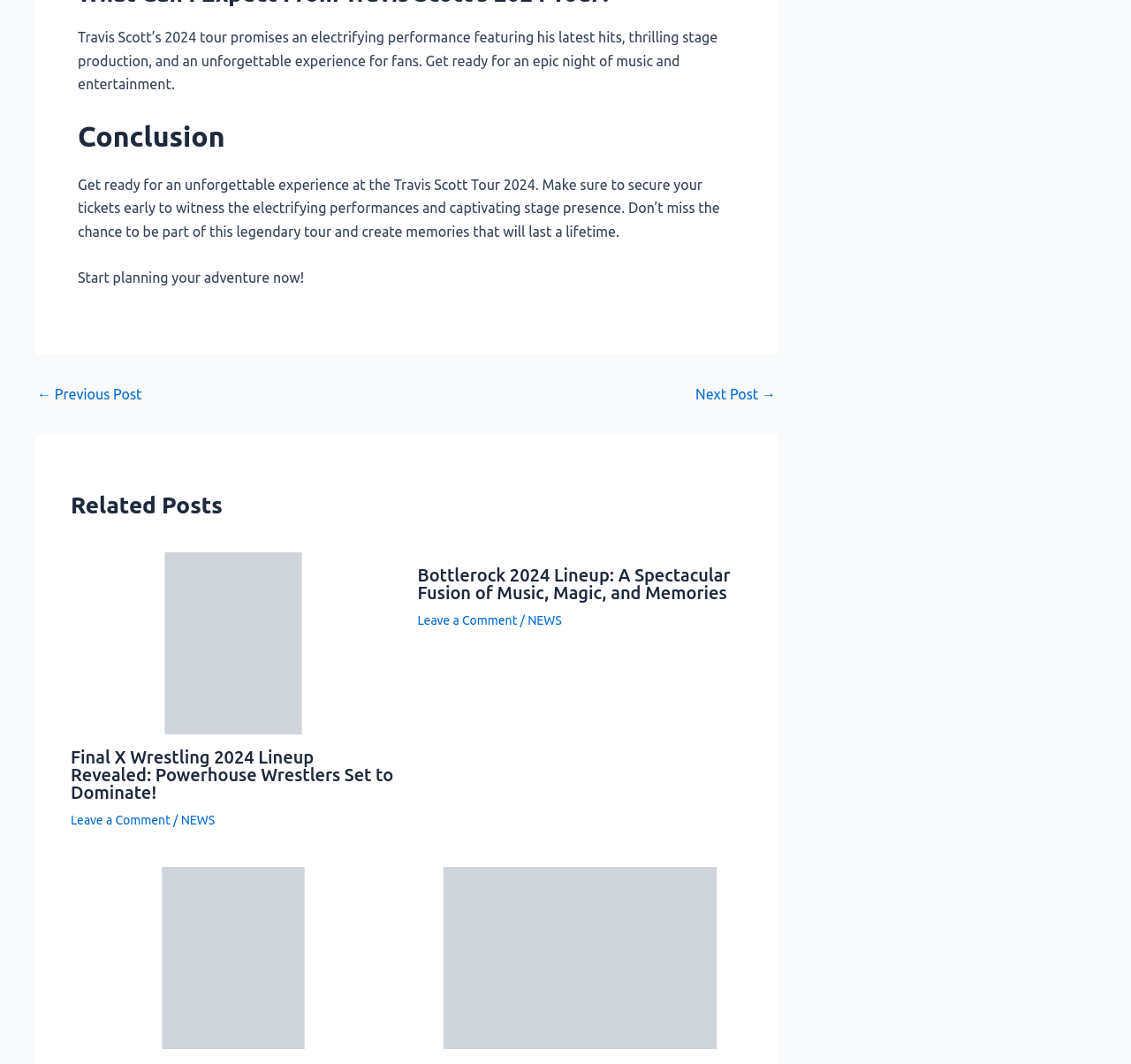What type of event is being promoted?
Please respond to the question with a detailed and informative answer.

The webpage is promoting a concert tour, specifically Travis Scott's 2024 tour, which is evident from the language used in the StaticText elements, such as 'electrifying performance', 'stage production', and 'unforgettable experience for fans'.